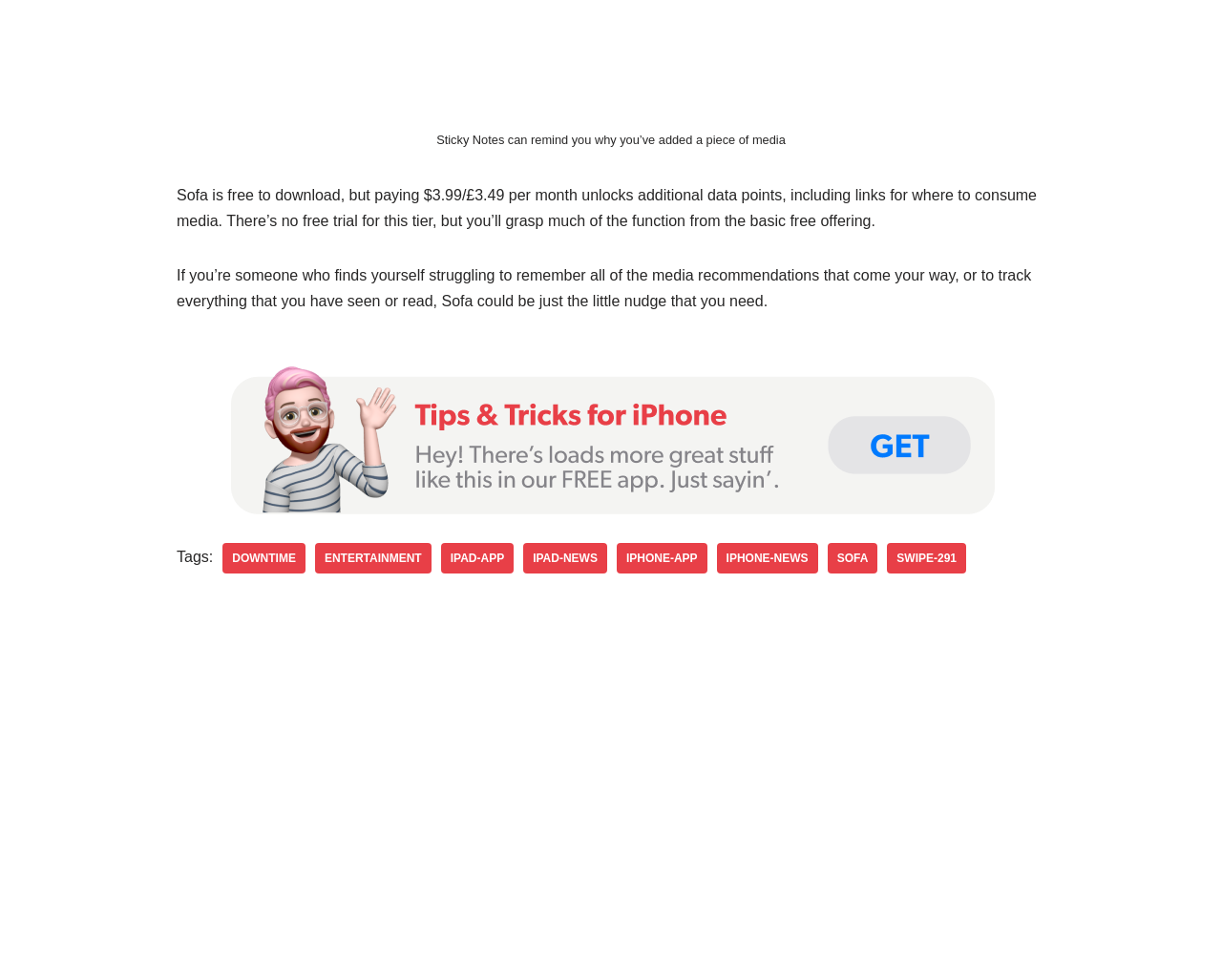Pinpoint the bounding box coordinates of the element you need to click to execute the following instruction: "Read the article about Sticky Notes". The bounding box should be represented by four float numbers between 0 and 1, in the format [left, top, right, bottom].

[0.312, 0.108, 0.688, 0.125]